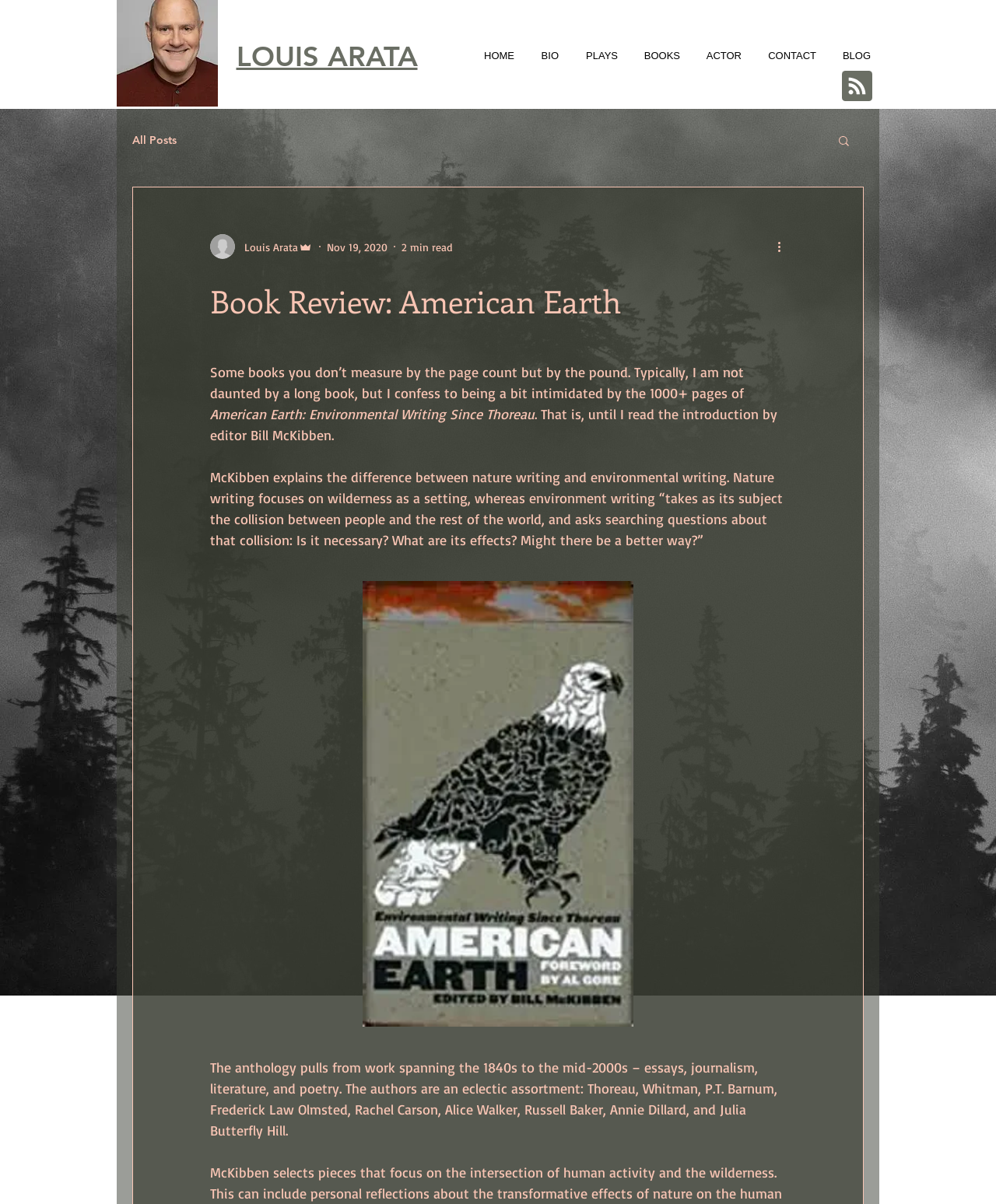Who is the author of the blog post?
Please answer the question with as much detail as possible using the screenshot.

I found the answer by looking at the heading 'LOUIS ARATA' and the subsequent text, which suggests that Louis Arata is the author of the blog post.